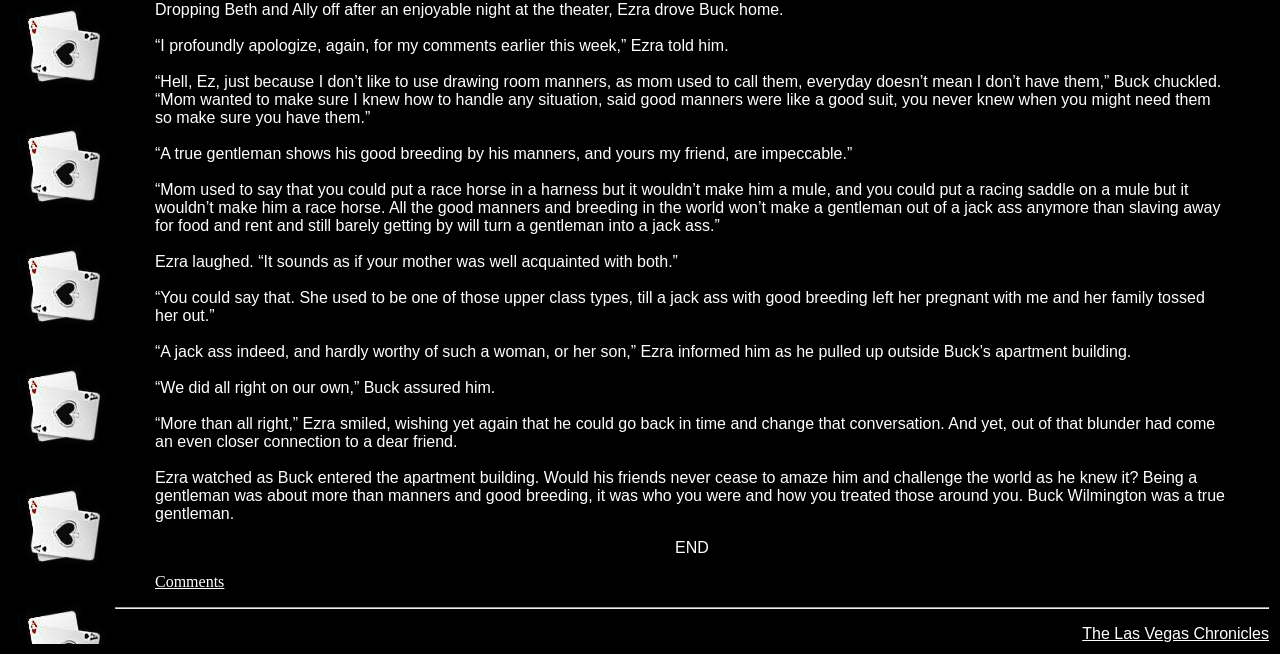What is the name of the chronicle series?
Based on the image, give a concise answer in the form of a single word or short phrase.

The Las Vegas Chronicles